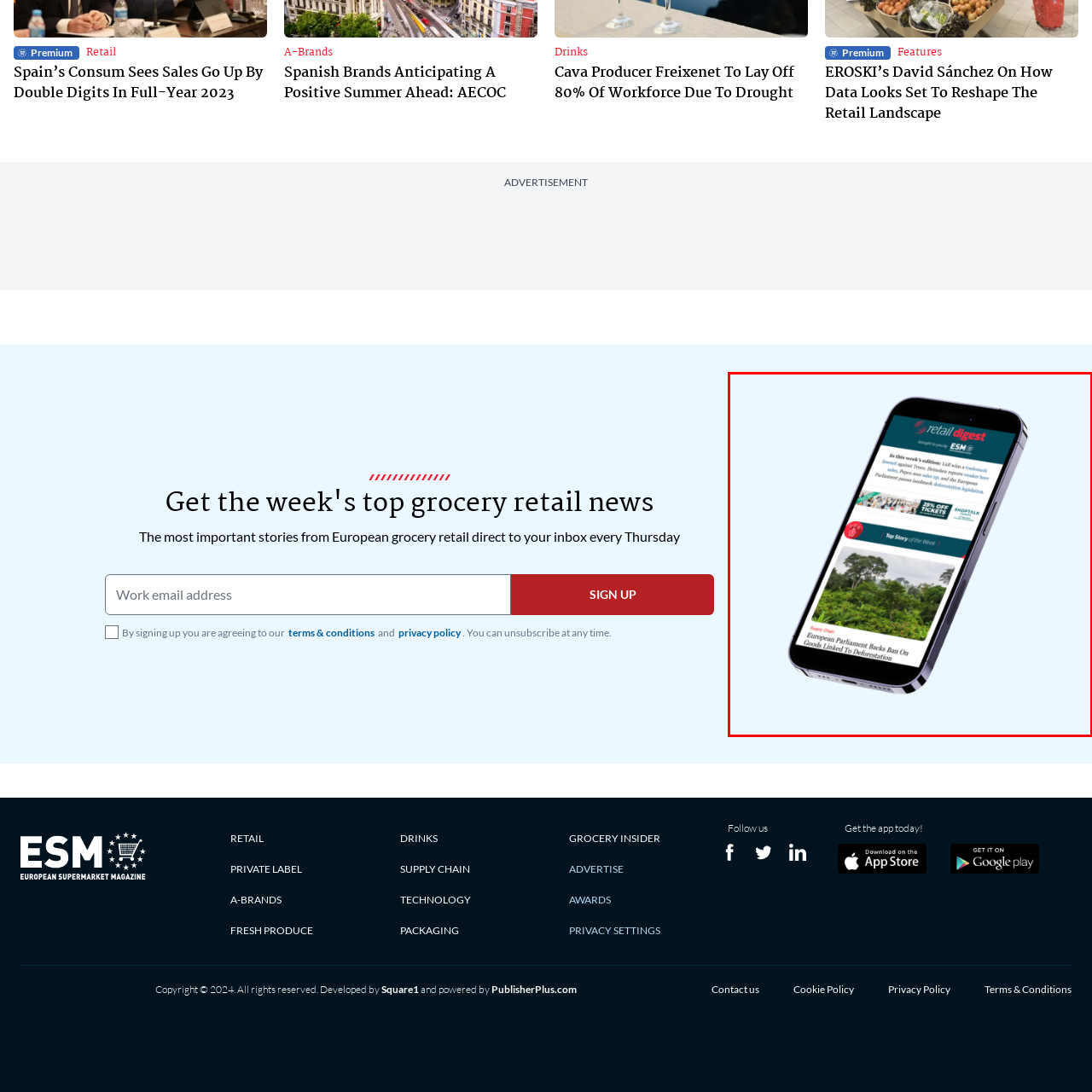Give an in-depth explanation of the image captured within the red boundary.

The image features a smartphone displaying the "Retail Digest" newsletter, emphasizing its connection to ESM Magazine. The screen highlights a lead article about the European Parliament's recent stance against products associated with deforestation, suggesting a focus on sustainability in retail. The layout incorporates promotional offers, such as discounts on tickets, indicating a blend of informative content and commercial engagement. The overall design suggests a modern, user-friendly approach to delivering crucial retail news, catering to professionals interested in industry trends and environmental issues.